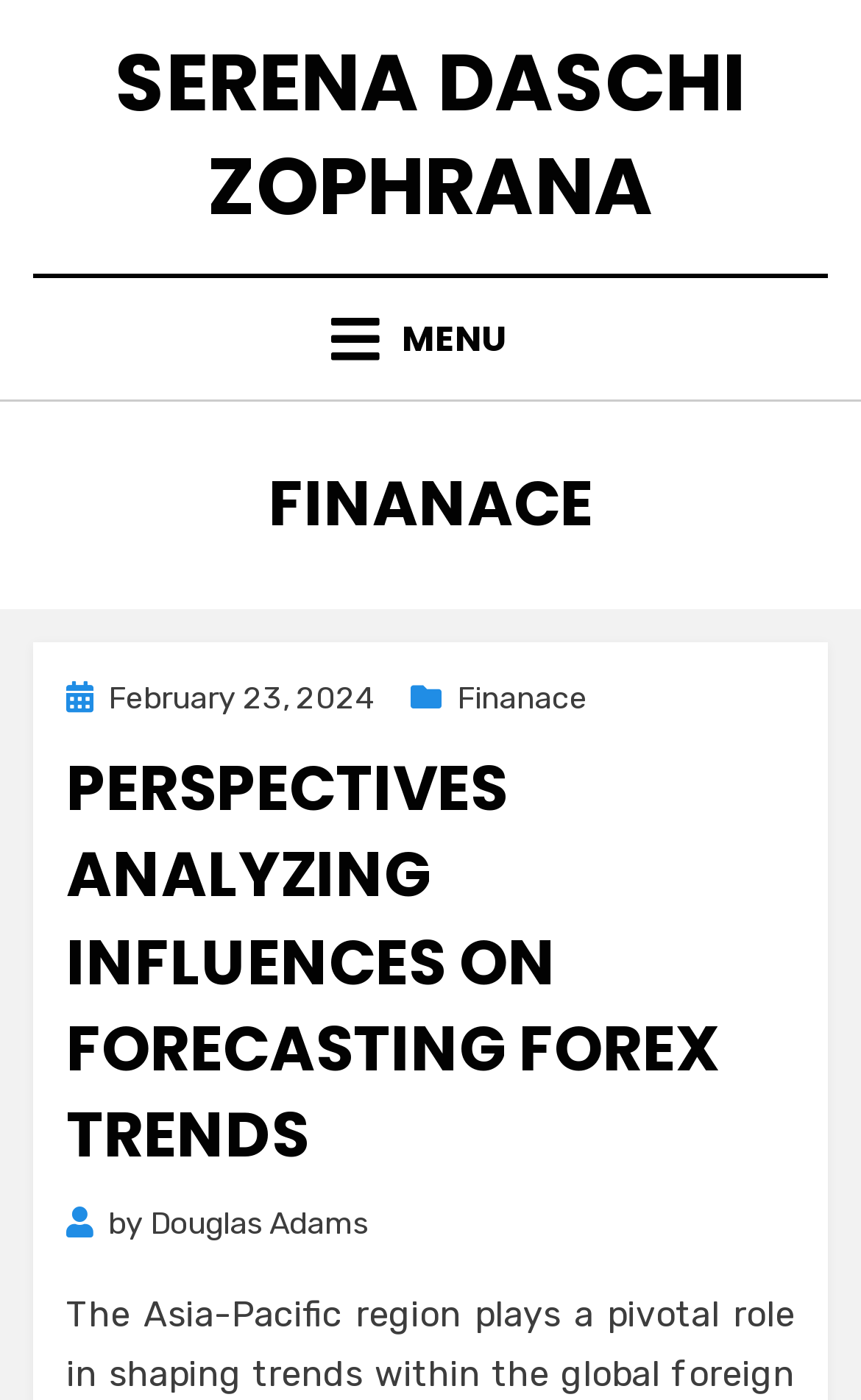What is the purpose of the 'MENU' link?
Refer to the image and provide a thorough answer to the question.

The purpose of the 'MENU' link can be inferred by its location at the top of the webpage and its icon '', which is commonly used to represent a menu. It is likely that clicking on this link will navigate to other pages or sections of the website.